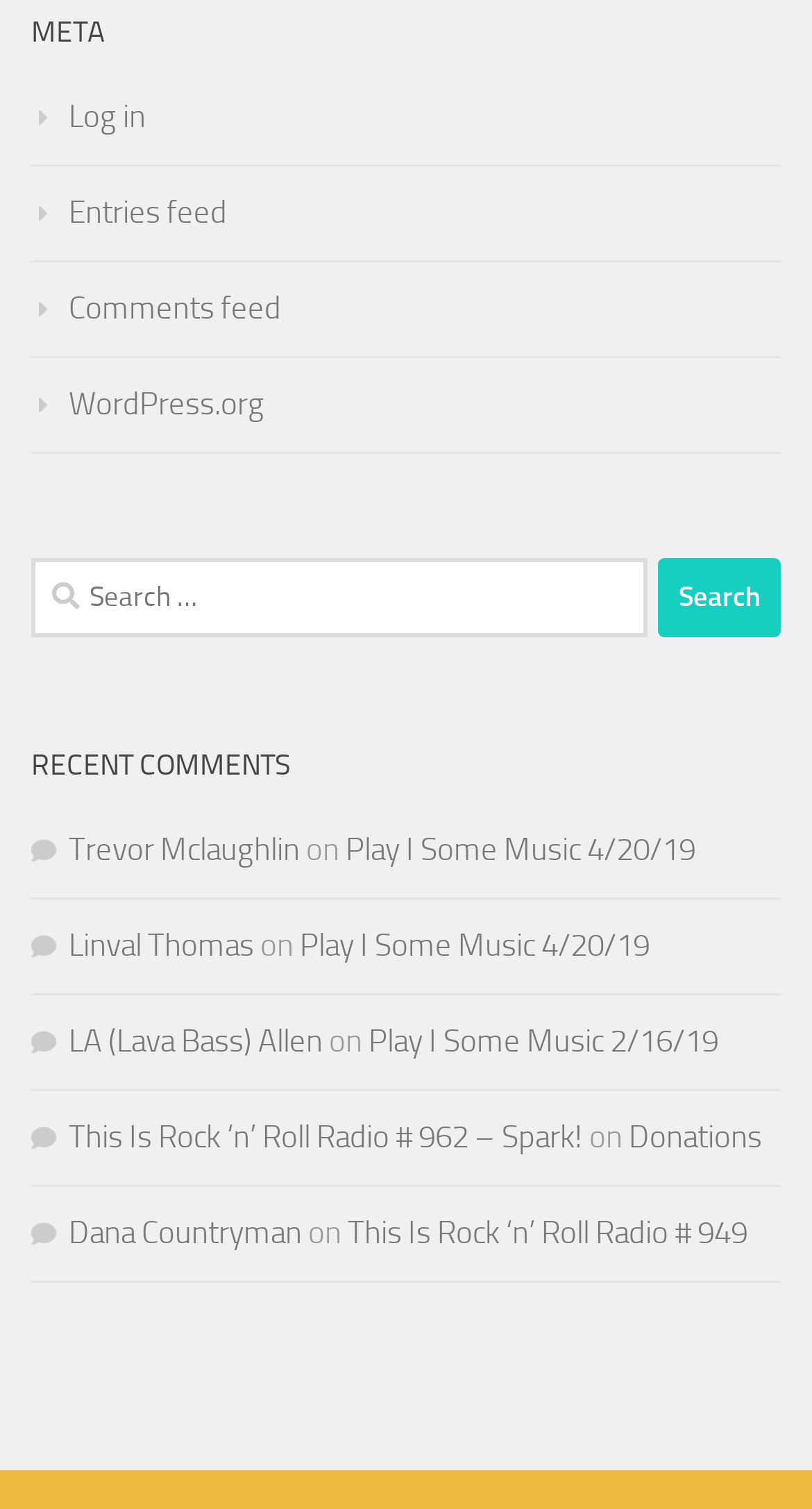Identify the bounding box coordinates for the UI element described by the following text: "Play I Some Music 4/20/19". Provide the coordinates as four float numbers between 0 and 1, in the format [left, top, right, bottom].

[0.369, 0.614, 0.8, 0.639]